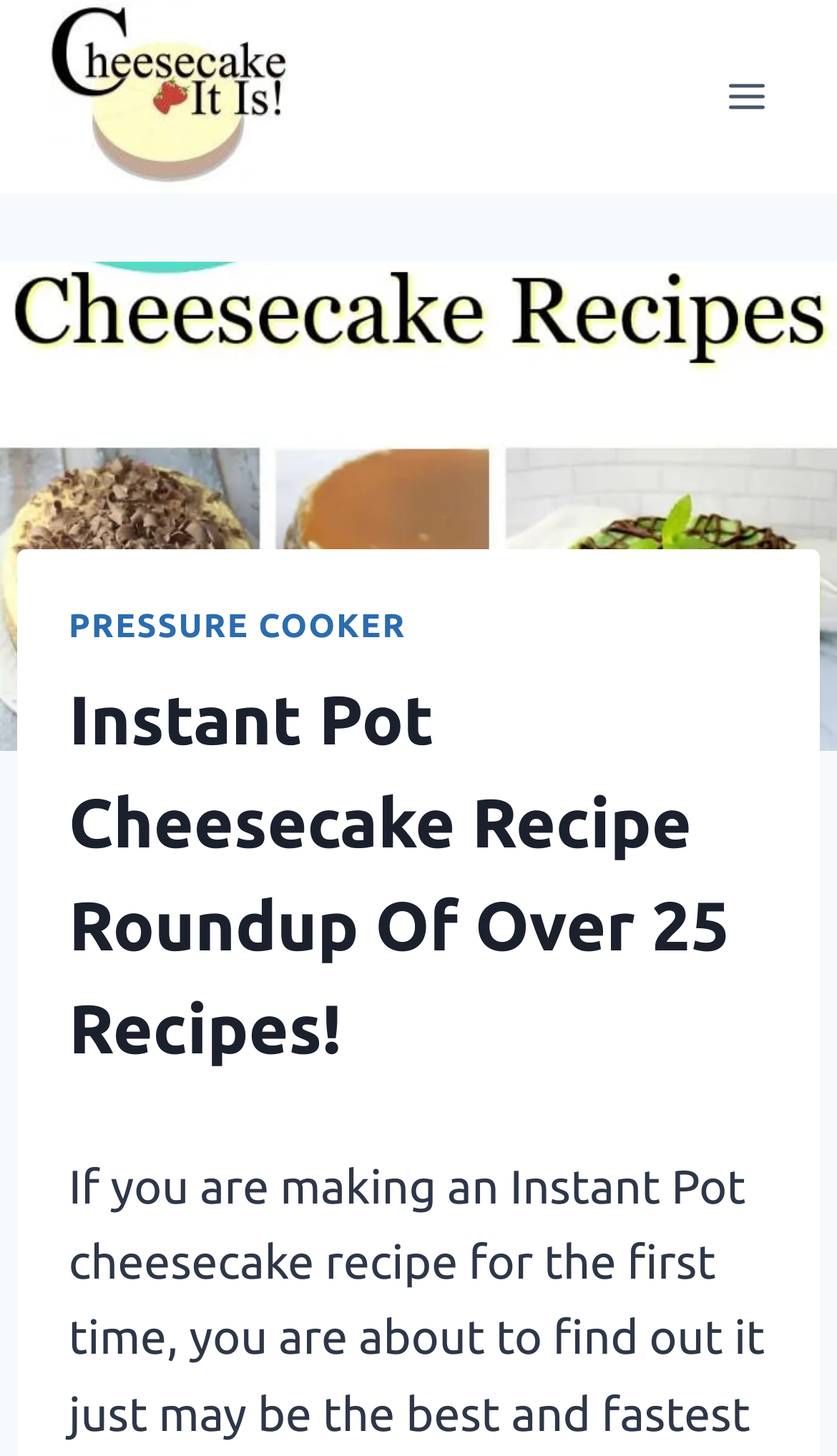Extract the main heading text from the webpage.

Instant Pot Cheesecake Recipe Roundup Of Over 25 Recipes!